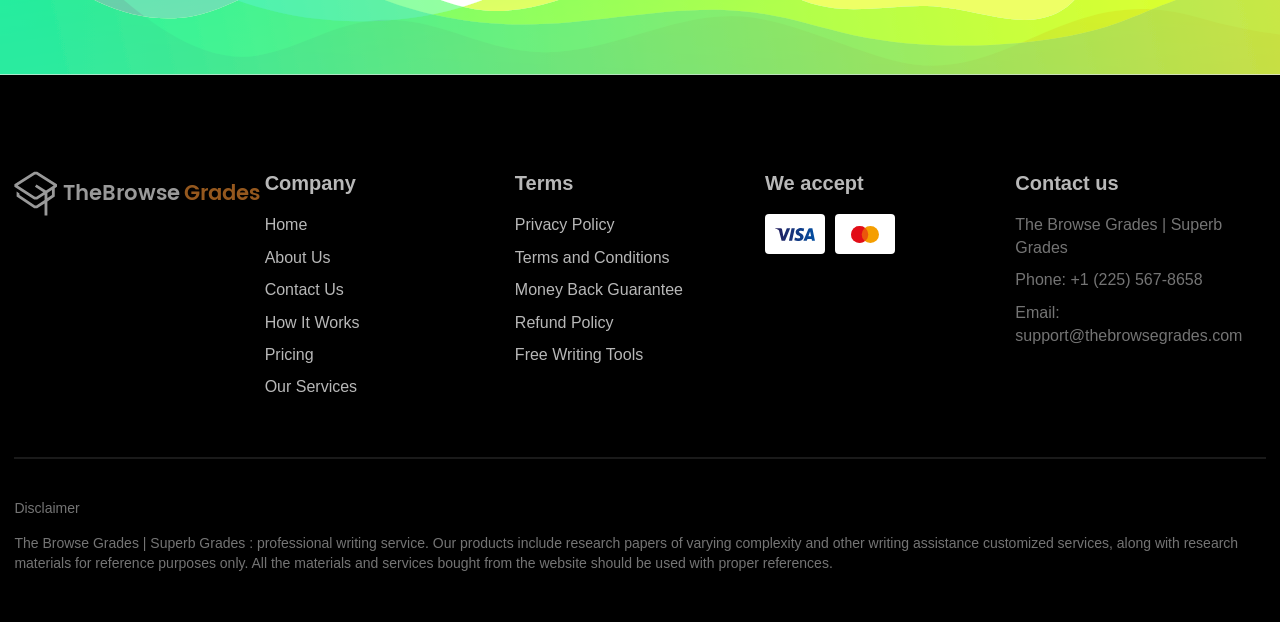What are the payment methods accepted?
Answer briefly with a single word or phrase based on the image.

Visa, MasterCard